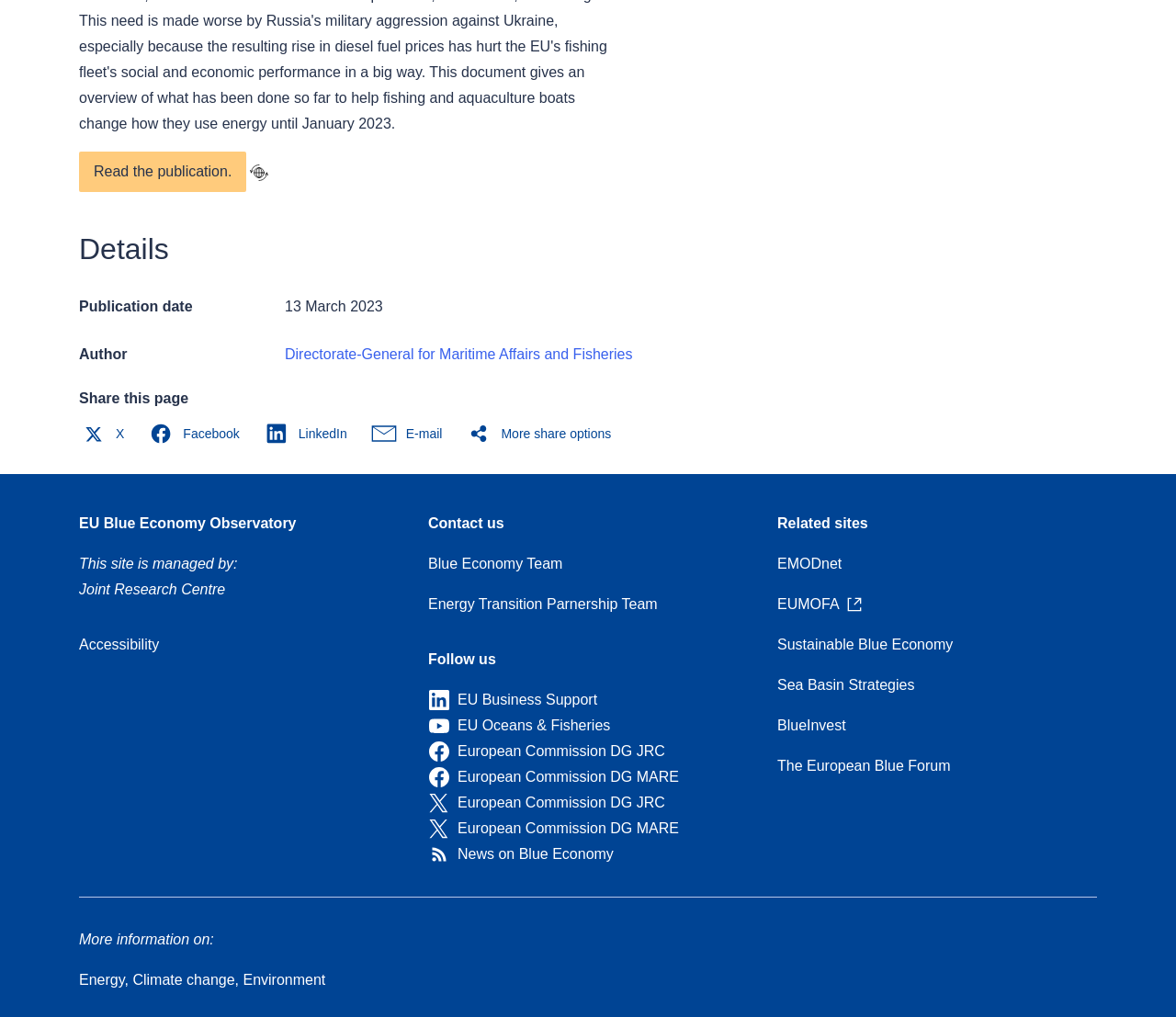Please identify the coordinates of the bounding box that should be clicked to fulfill this instruction: "Visit the EU Blue Economy Observatory".

[0.067, 0.507, 0.252, 0.522]